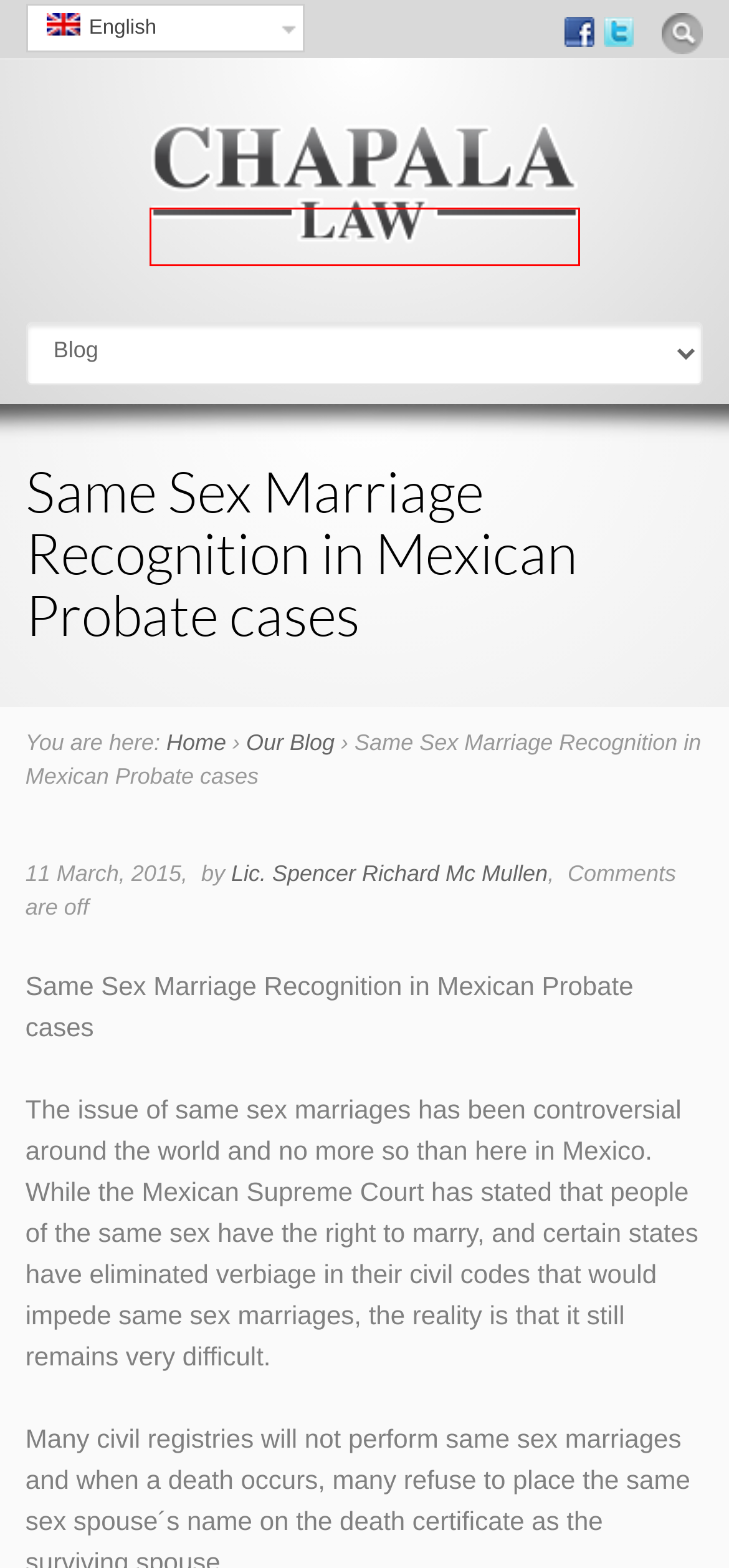Analyze the webpage screenshot with a red bounding box highlighting a UI element. Select the description that best matches the new webpage after clicking the highlighted element. Here are the options:
A. October, 2015 | Chapala Law - Spencer's Office S.C. Abogados
B. Lic. Spencer Richard Mc Mullen | Chapala Law - Spencer's Office S.C. Abogados
C. Our Blog | Chapala Law - Spencer's Office S.C. Abogados
D. February, 2014 | Chapala Law - Spencer's Office S.C. Abogados
E. December, 2015 | Chapala Law - Spencer's Office S.C. Abogados
F. September, 2015 | Chapala Law - Spencer's Office S.C. Abogados
G. February, 2019 | Chapala Law - Spencer's Office S.C. Abogados
H. Chapala Law - Spencer's Office S.C. Abogados | Legal & Immigration Services in Jalisco, Mexico

H